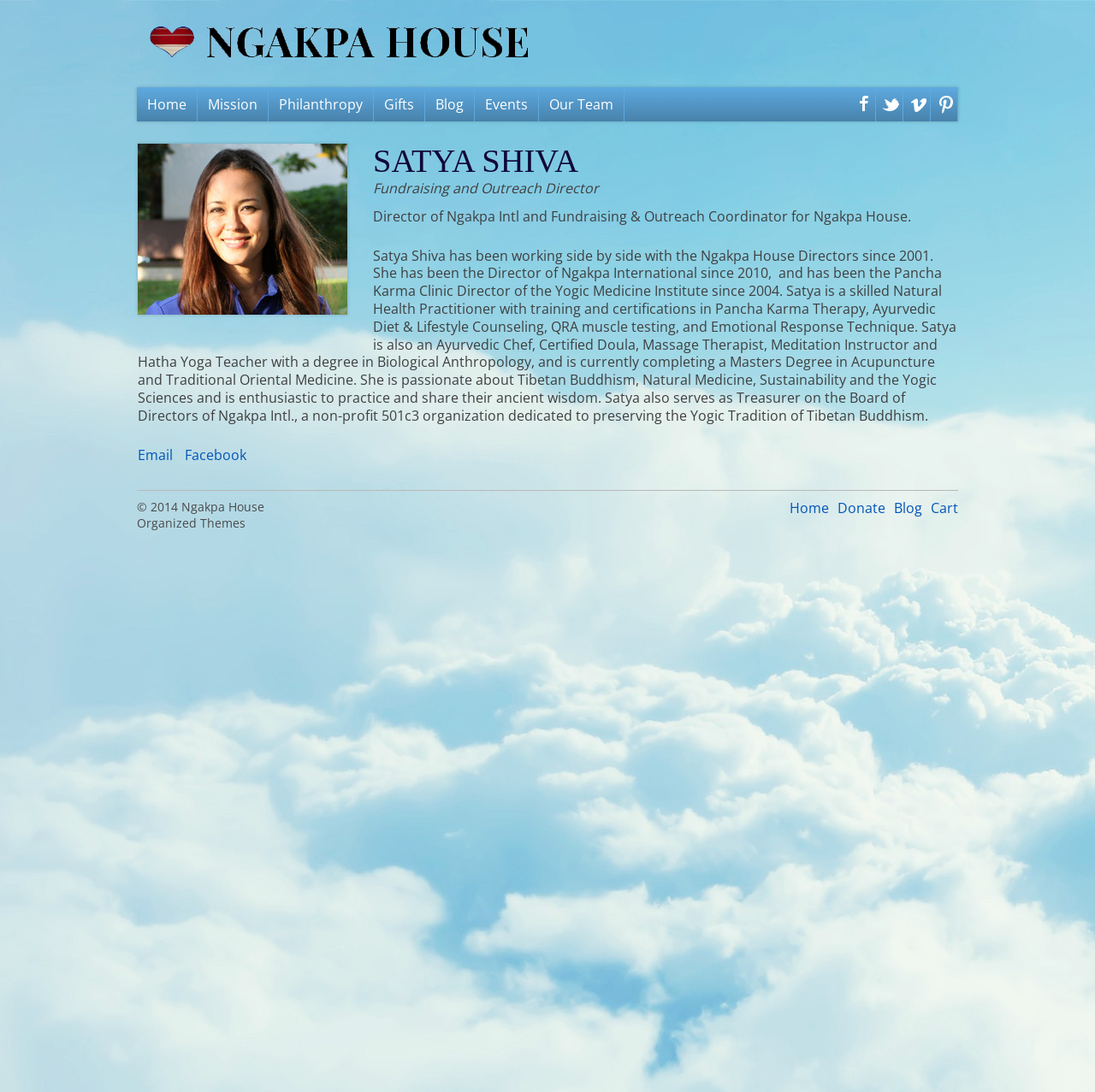How many navigation links are there at the top?
Examine the image and provide an in-depth answer to the question.

There are seven navigation links at the top of the webpage, which are Home, Mission, Philanthropy, Gifts, Blog, Events, and Our Team. These links are located at the top of the webpage and provide navigation to different sections of the website.